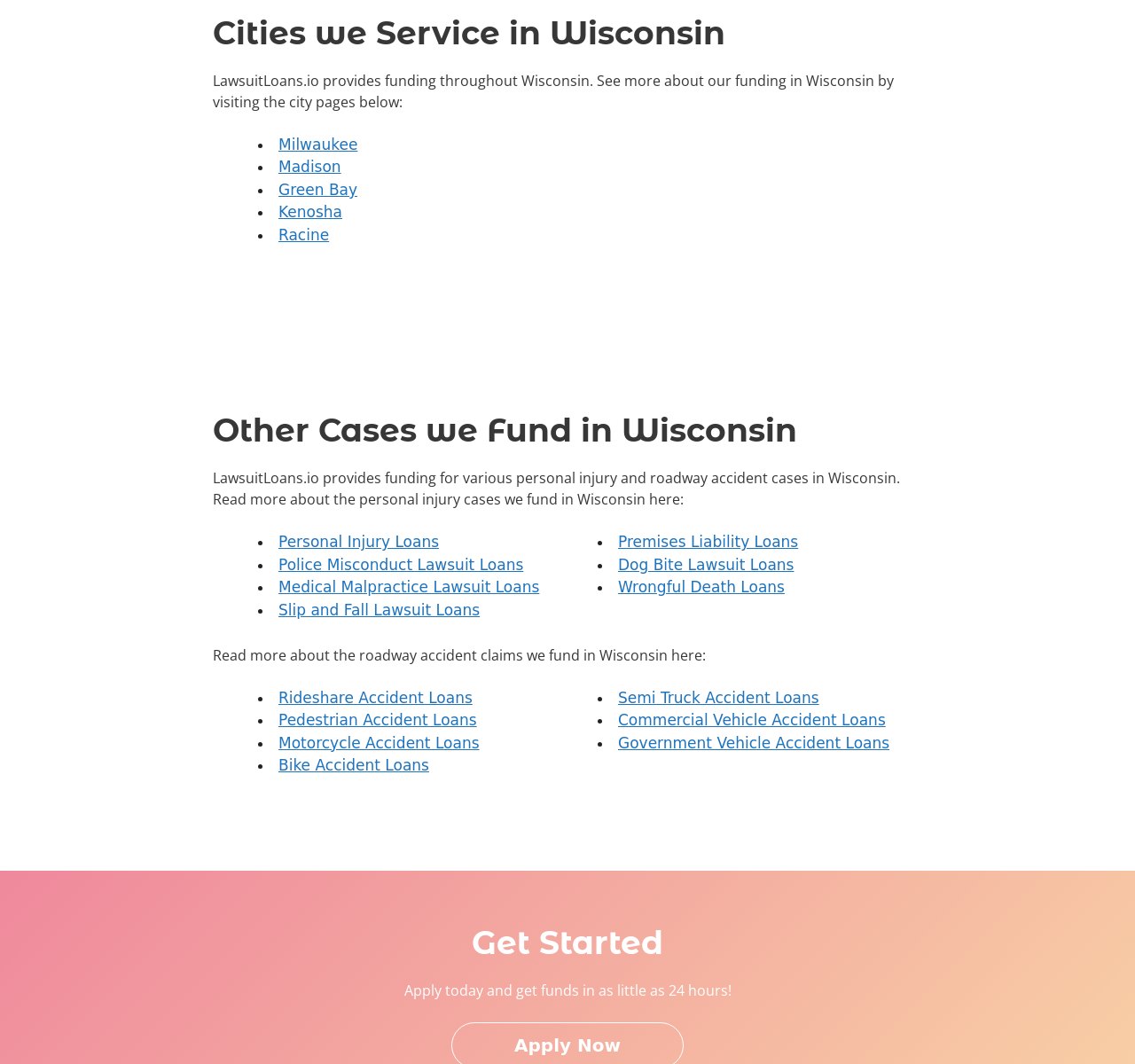Please identify the bounding box coordinates of the element's region that I should click in order to complete the following instruction: "Learn about Slip and Fall Lawsuit Loans". The bounding box coordinates consist of four float numbers between 0 and 1, i.e., [left, top, right, bottom].

[0.245, 0.565, 0.423, 0.581]